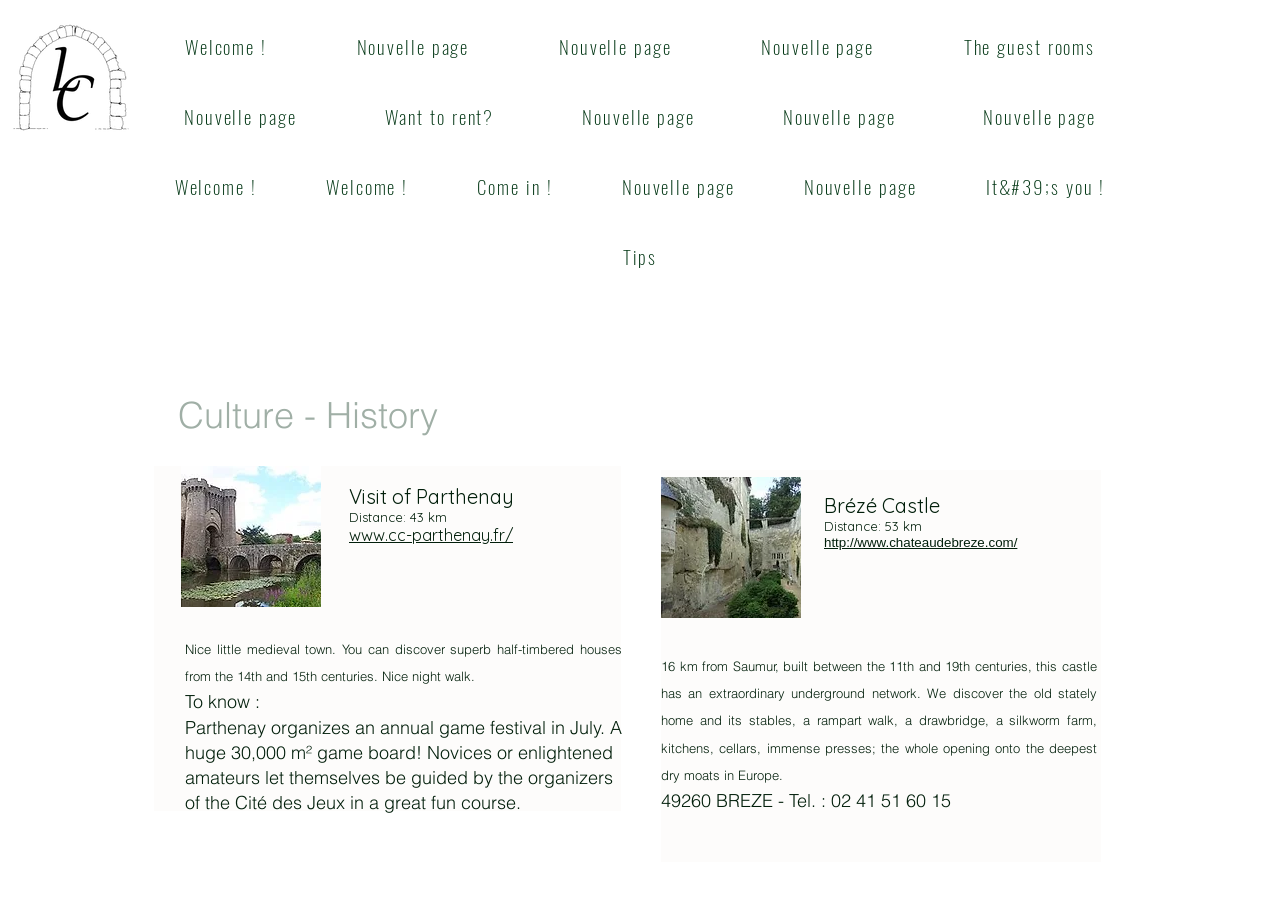Show the bounding box coordinates for the HTML element described as: "It&#39;s you !".

[0.751, 0.171, 0.883, 0.242]